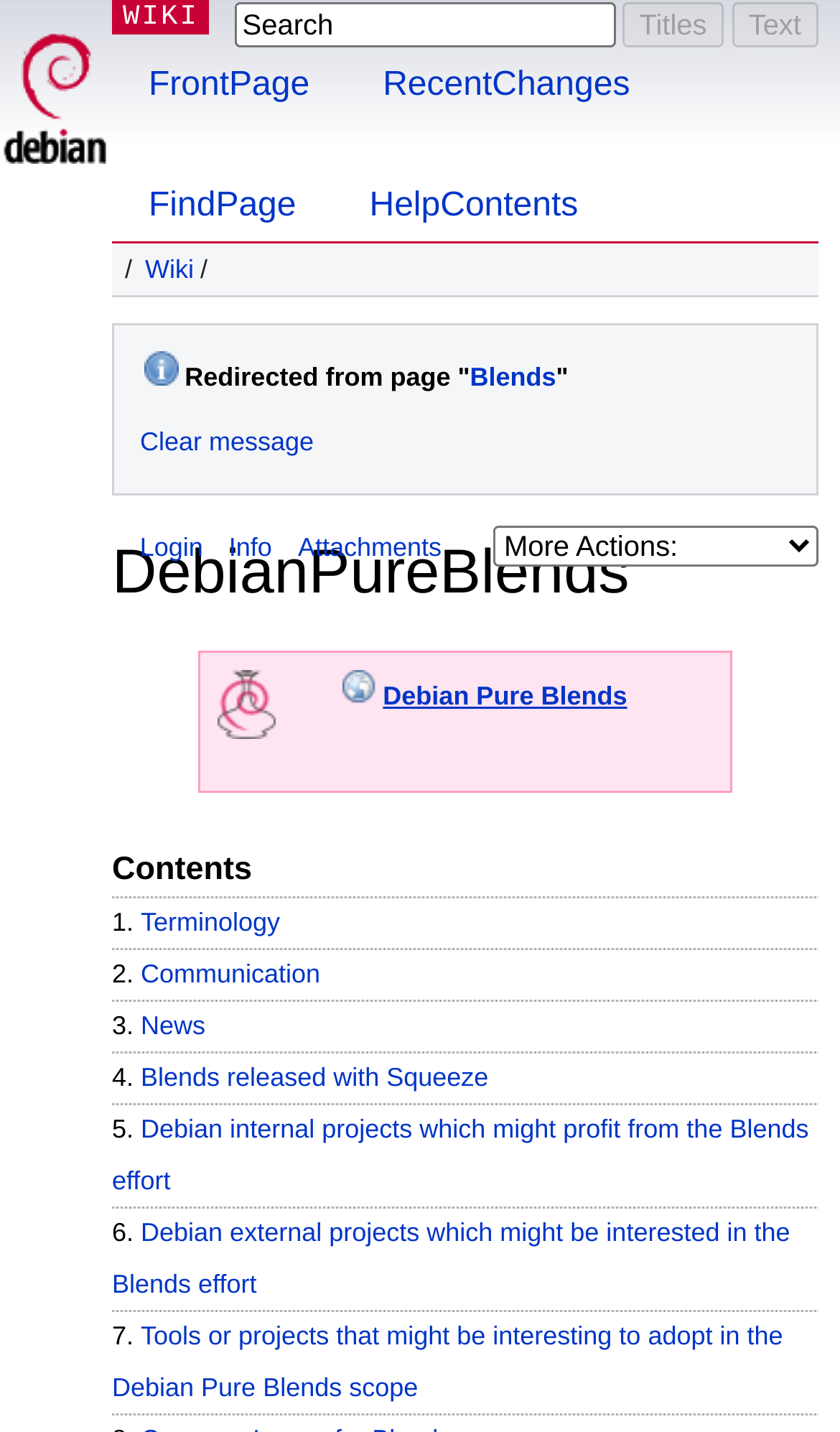Provide the bounding box coordinates of the section that needs to be clicked to accomplish the following instruction: "Go to Debian page."

[0.003, 0.0, 0.131, 0.122]